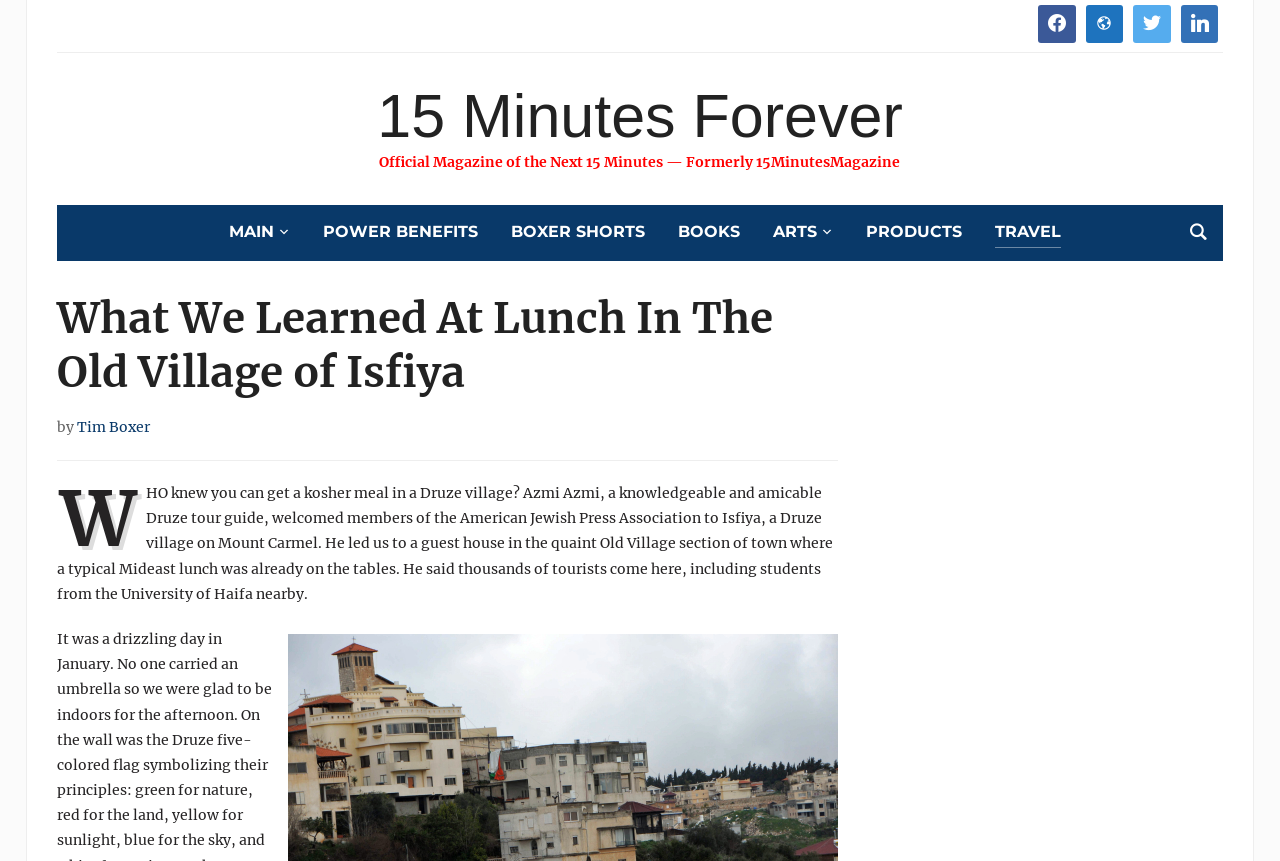Find the bounding box coordinates for the area that should be clicked to accomplish the instruction: "Go to the main page".

[0.179, 0.253, 0.227, 0.286]